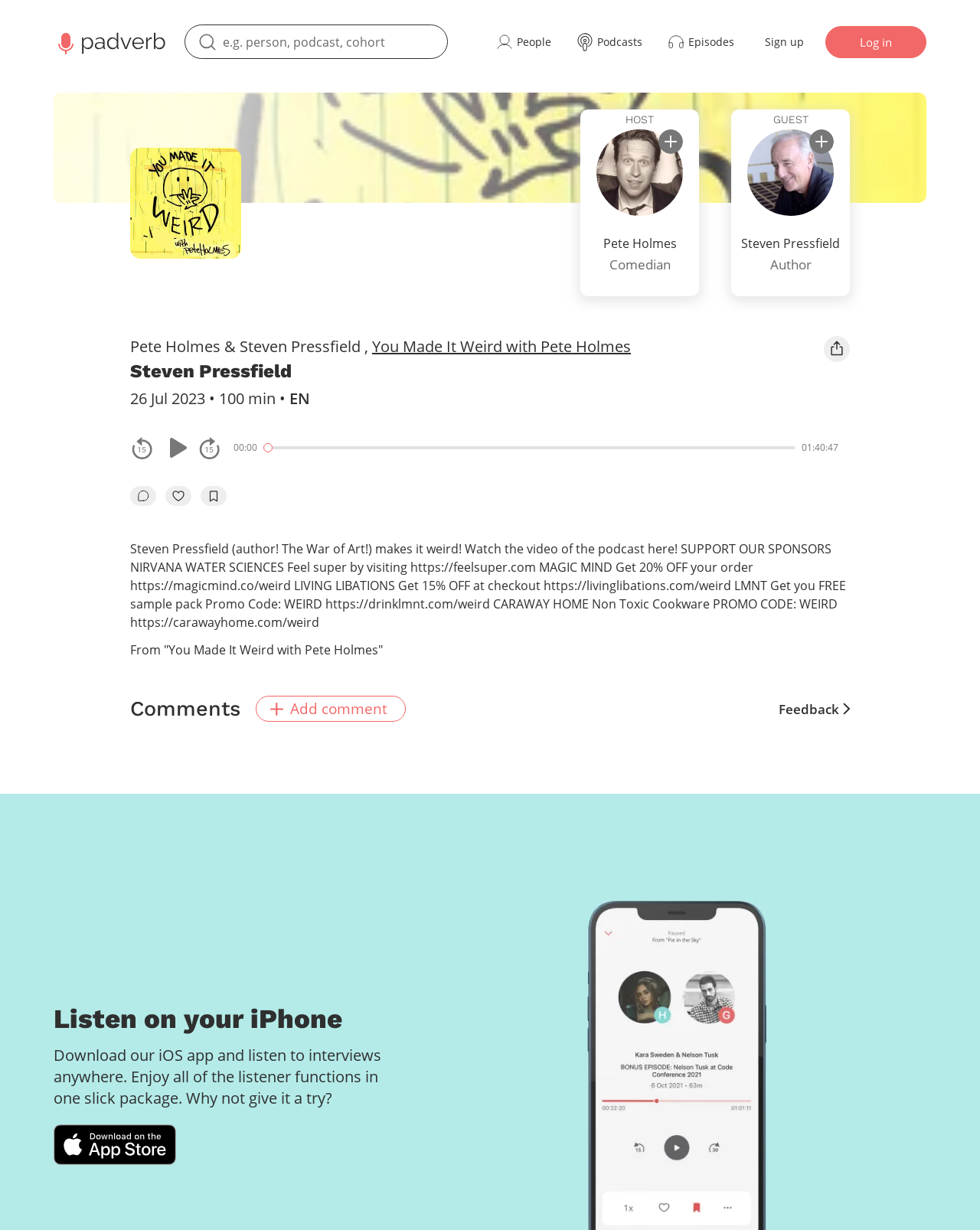What is the duration of this podcast?
From the details in the image, provide a complete and detailed answer to the question.

I found the answer by looking at the StaticText '26 Jul 2023 • 100 min •' which indicates the duration of this podcast.